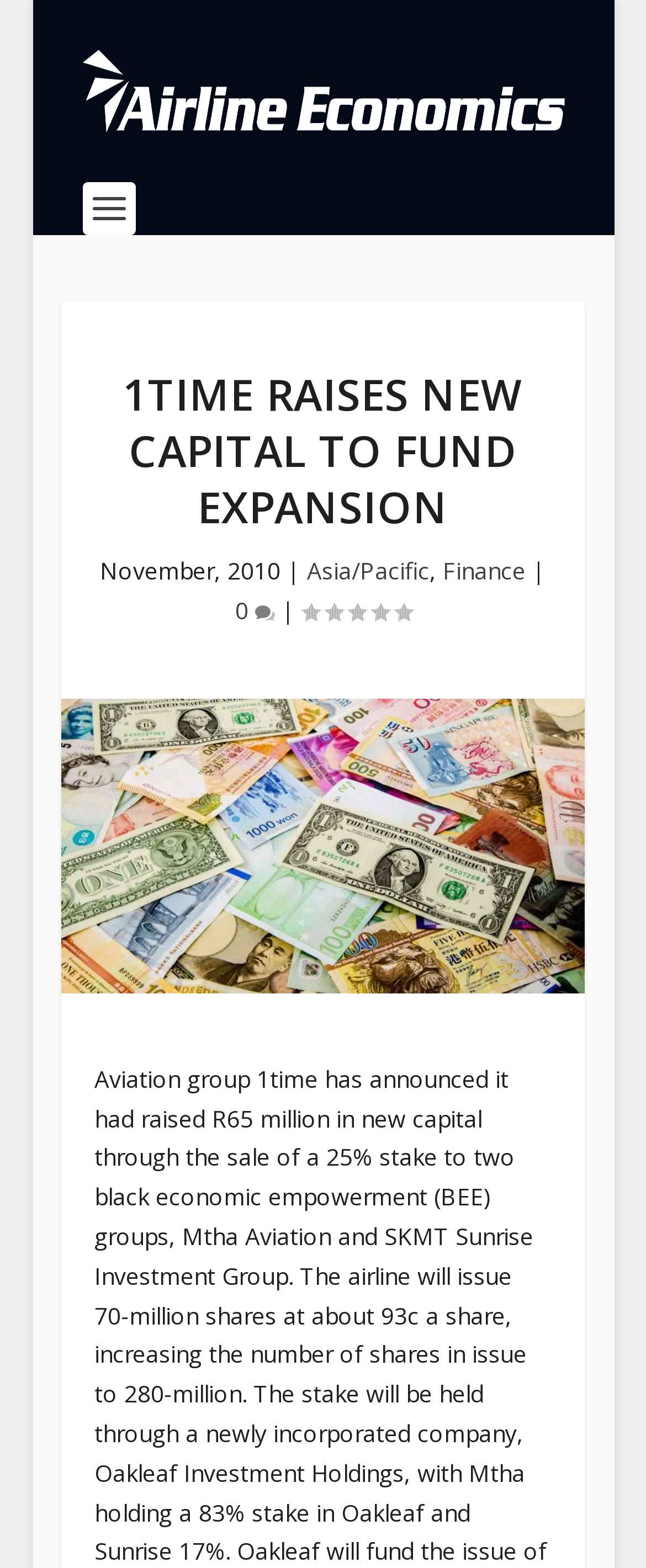What is the rating of the news article?
Look at the image and respond with a one-word or short-phrase answer.

0.00